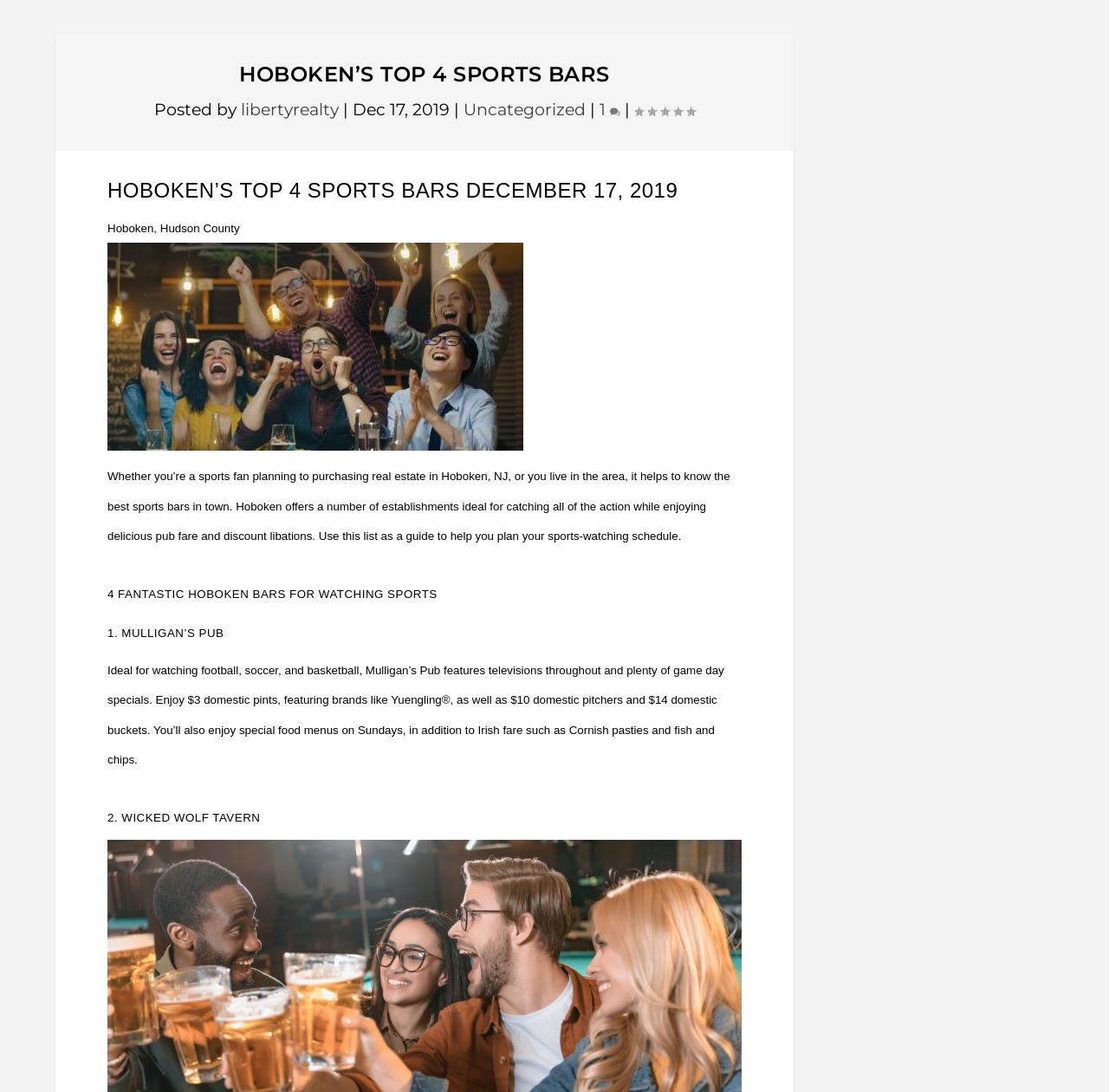Explain the features and main sections of the webpage comprehensively.

This webpage is about Hoboken's top 4 sports bars, presented by Liberty Realty. At the top, there is a large heading "HOBOKEN'S TOP 4 SPORTS BARS" followed by a smaller heading with the same text, along with the date "Dec 17, 2019" and a link to the category "Uncategorized". Below this, there is a rating section with a comment count and a rating of 0.00.

On the left side, there is a large image of Hoboken's top 4 sports bars, accompanied by a brief description of the article. The main content of the webpage is divided into sections, each describing a different sports bar in Hoboken. The first section is titled "4 FANTASTIC HOBOKEN BARS FOR WATCHING SPORTS", followed by individual sections for each bar, including "1. MULLIGAN'S PUB" and "2. WICKED WOLF TAVERN". Each section provides a brief description of the bar, including its features, specials, and menu items.

Throughout the webpage, there are several links, including one to the real estate company Liberty Realty, and another to the category "Uncategorized". There are also several static text elements, including the date, rating, and comment count. Overall, the webpage is well-organized and easy to navigate, with clear headings and concise descriptions of each sports bar.